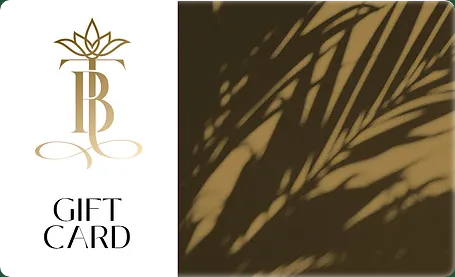Present a detailed portrayal of the image.

The image showcases a beautifully designed gift card from Body Tonic, featuring an elegant aesthetic. On the left side, the card prominently displays the stylized logo "TB," adorned with a lotus flower motif above it, symbolizing tranquility and rejuvenation. The right side of the card features a chic, dark background that captures the subtle shadow of palm fronds, evoking a sense of relaxation and natural beauty. Below the logo, the words "GIFT CARD" are elegantly printed in a refined serif font, emphasizing the card's purpose as a perfect gift for spa and salon services. This card serves not only as a token of appreciation but also as an invitation to experience the luxurious offerings of Body Tonic Spa and Salon.